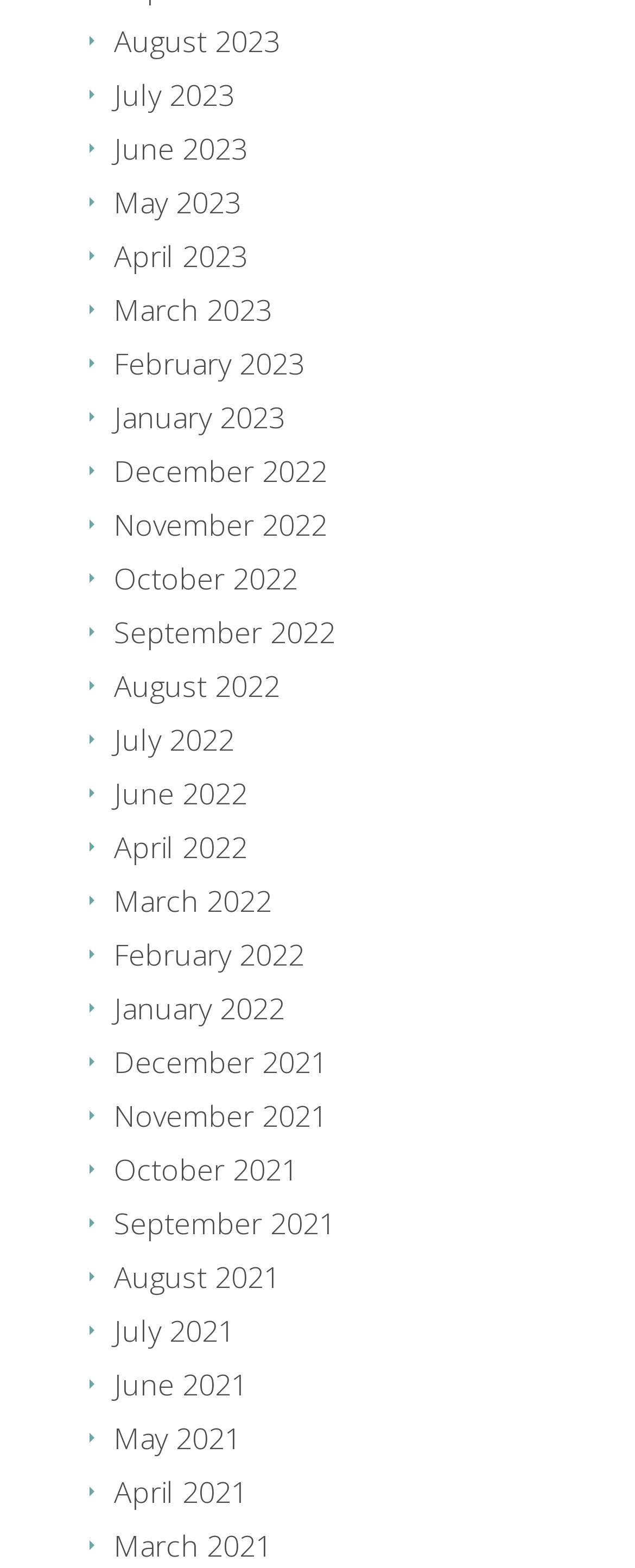Pinpoint the bounding box coordinates of the clickable area needed to execute the instruction: "browse June 2021". The coordinates should be specified as four float numbers between 0 and 1, i.e., [left, top, right, bottom].

[0.179, 0.87, 0.39, 0.895]